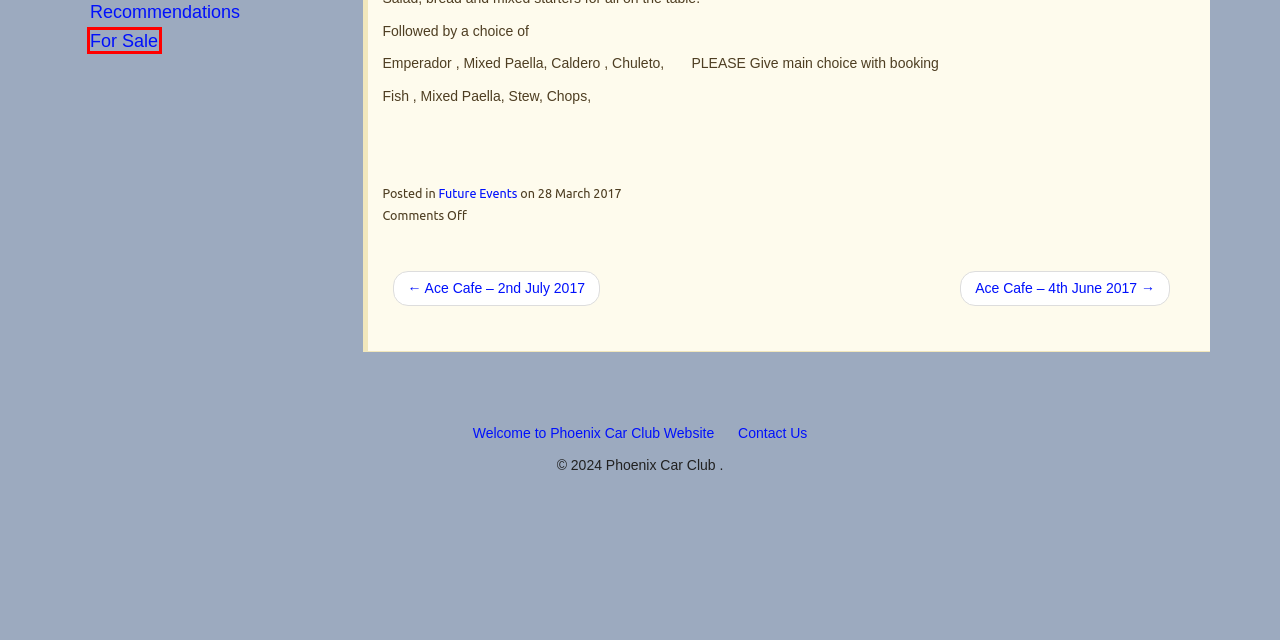You are presented with a screenshot of a webpage containing a red bounding box around an element. Determine which webpage description best describes the new webpage after clicking on the highlighted element. Here are the candidates:
A. Ace Cafe – 4th June 2017 – Phoenix Car Club
B. Ace Cafe – 2nd July 2017 – Phoenix Car Club
C. Club Events – Phoenix Car Club
D. Past Events – Phoenix Car Club
E. Information & Recommendations – Phoenix Car Club
F. Membership Application – Phoenix Car Club
G. Image Gallery – Phoenix Car Club
H. For Sale – Phoenix Car Club

H